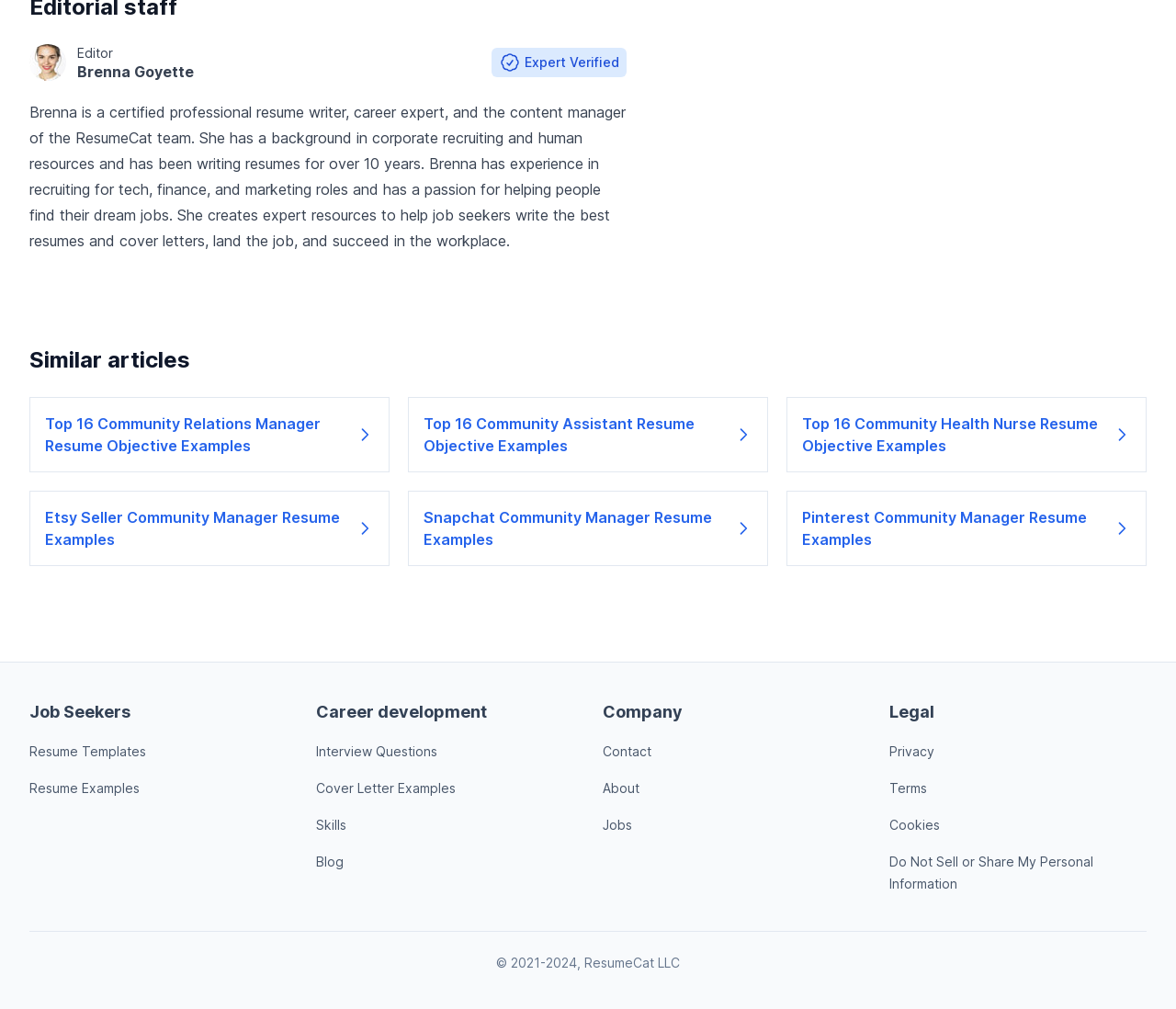Give a concise answer of one word or phrase to the question: 
What type of resources does this website provide?

Resume and career resources